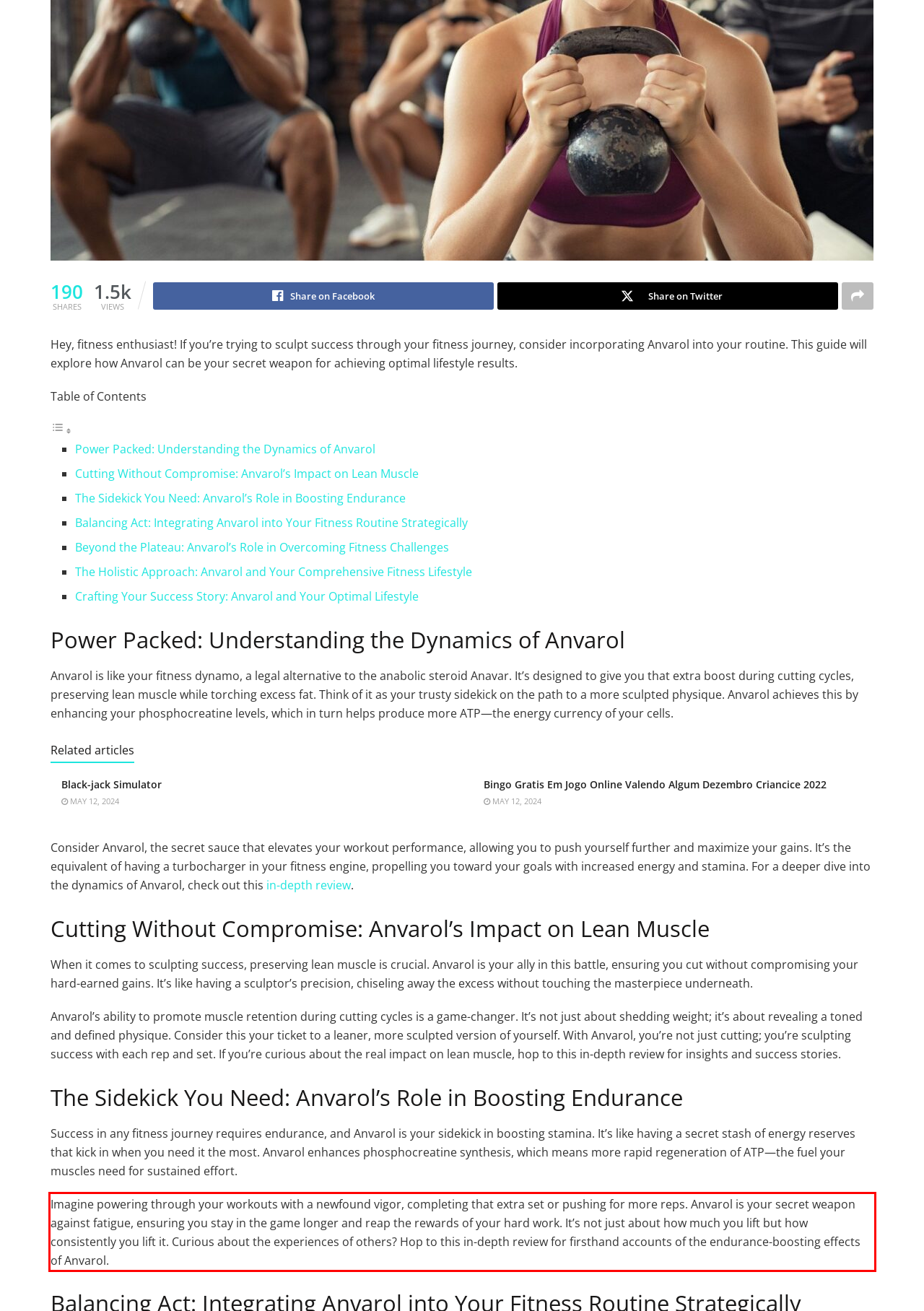Using the provided screenshot, read and generate the text content within the red-bordered area.

Imagine powering through your workouts with a newfound vigor, completing that extra set or pushing for more reps. Anvarol is your secret weapon against fatigue, ensuring you stay in the game longer and reap the rewards of your hard work. It’s not just about how much you lift but how consistently you lift it. Curious about the experiences of others? Hop to this in-depth review for firsthand accounts of the endurance-boosting effects of Anvarol.